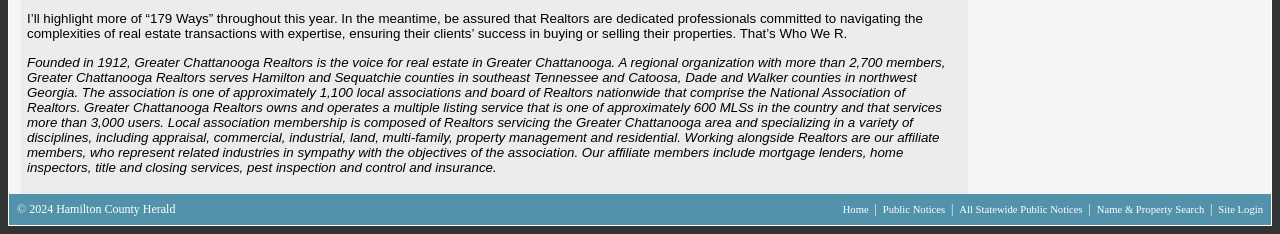Given the description Site Login, predict the bounding box coordinates of the UI element. Ensure the coordinates are in the format (top-left x, top-left y, bottom-right x, bottom-right y) and all values are between 0 and 1.

[0.952, 0.871, 0.987, 0.918]